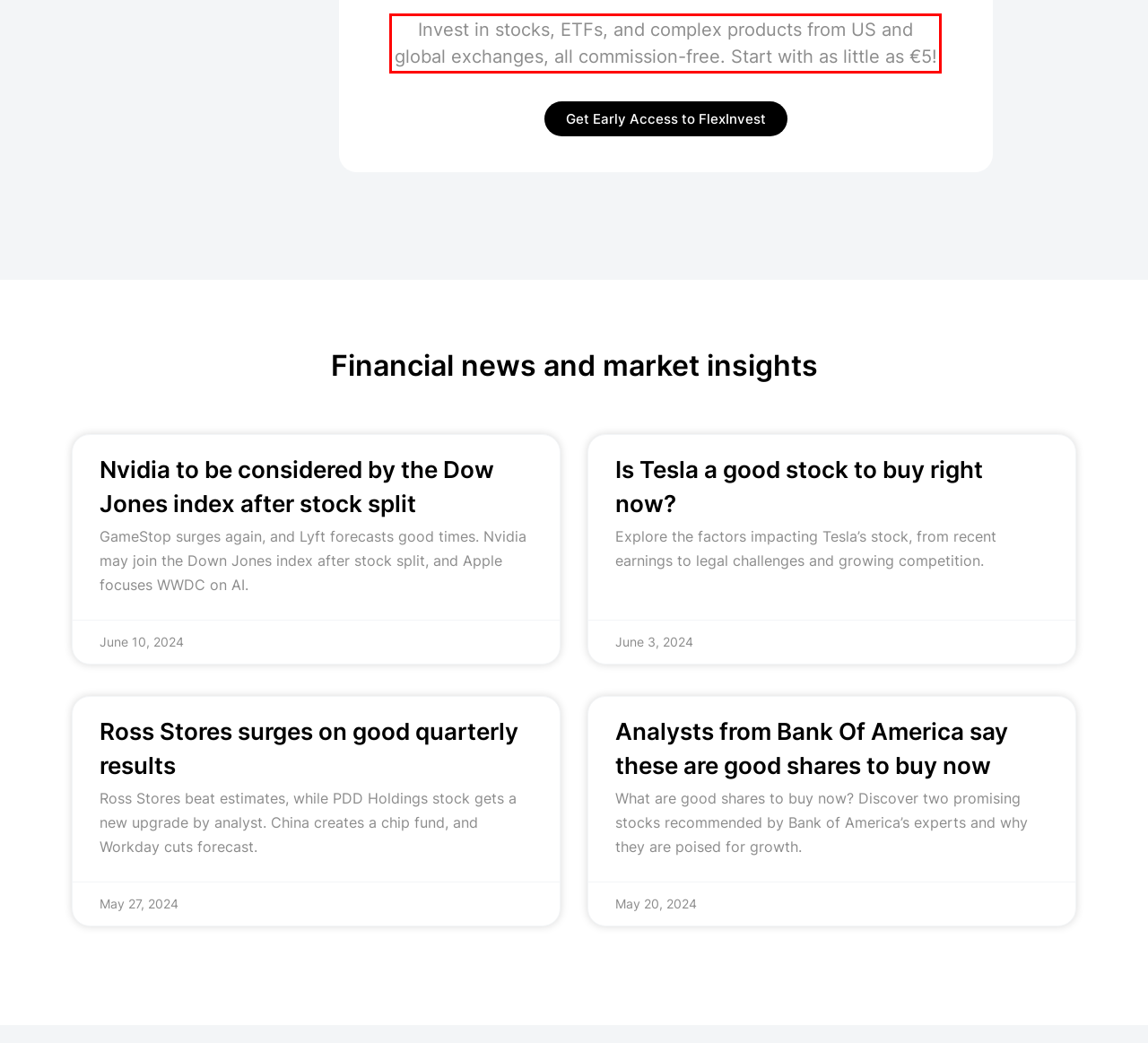In the screenshot of the webpage, find the red bounding box and perform OCR to obtain the text content restricted within this red bounding box.

Invest in stocks, ETFs, and complex products from US and global exchanges, all commission-free. Start with as little as €5!